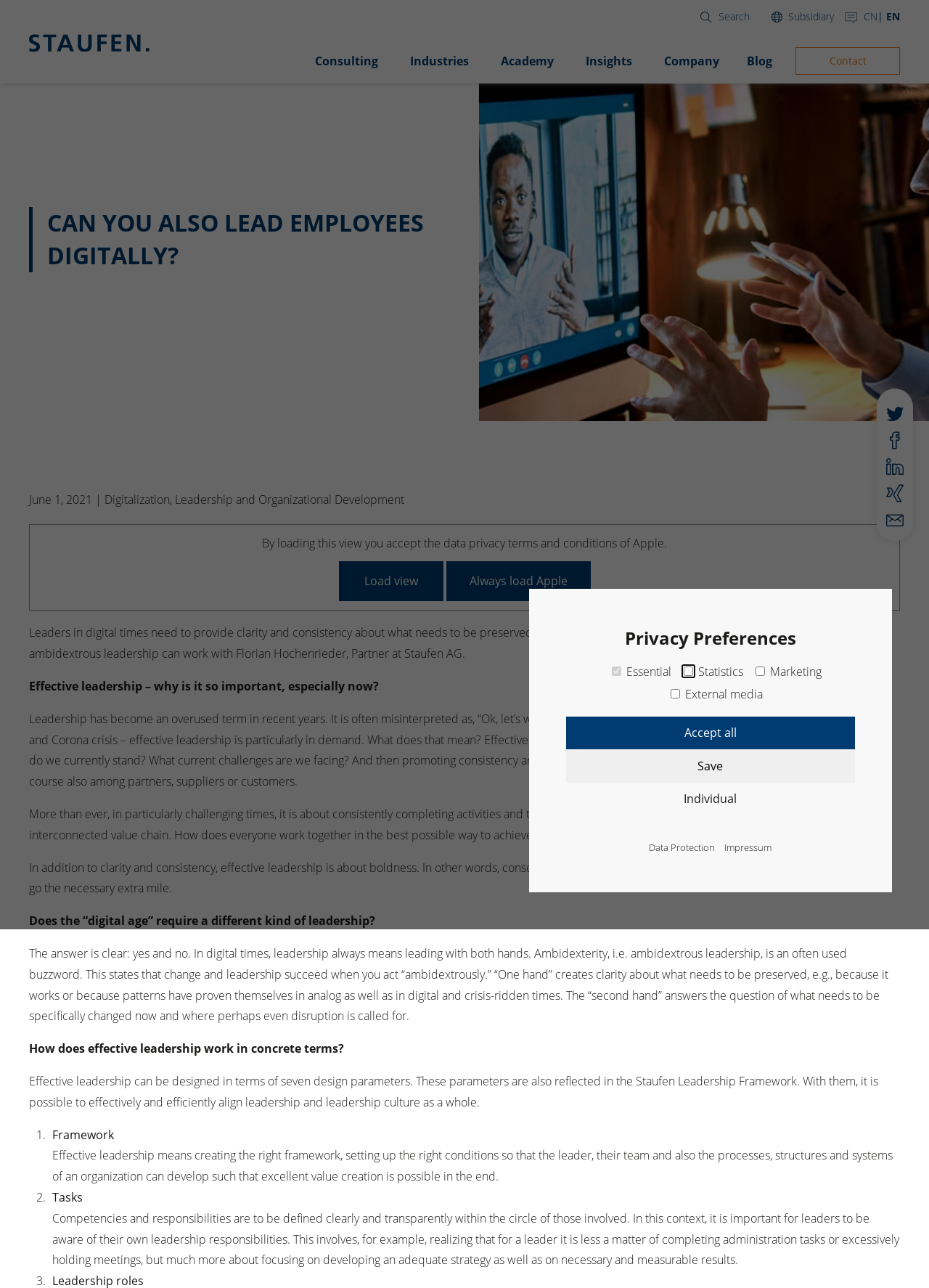Generate a comprehensive caption for the webpage you are viewing.

The webpage is titled "Can you also lead employees digitally? - Staufen" and appears to be an article discussing ambidextrous leadership in digital times. 

At the top of the page, there is a dialog box titled "Privacy Preferences" that occupies most of the width of the page. Within this dialog box, there are four checkboxes: "Essential", "Statistics", "Marketing", and "External media". The "Essential" checkbox is disabled and checked, while the others are unchecked. Below the checkboxes, there are three buttons: "Accept all", "Save", and "Individual". 

To the right of the checkboxes, there are two links: "Data Protection" and "Impressum". The dialog box is positioned near the top of the page, taking up about 72% of the page's height.